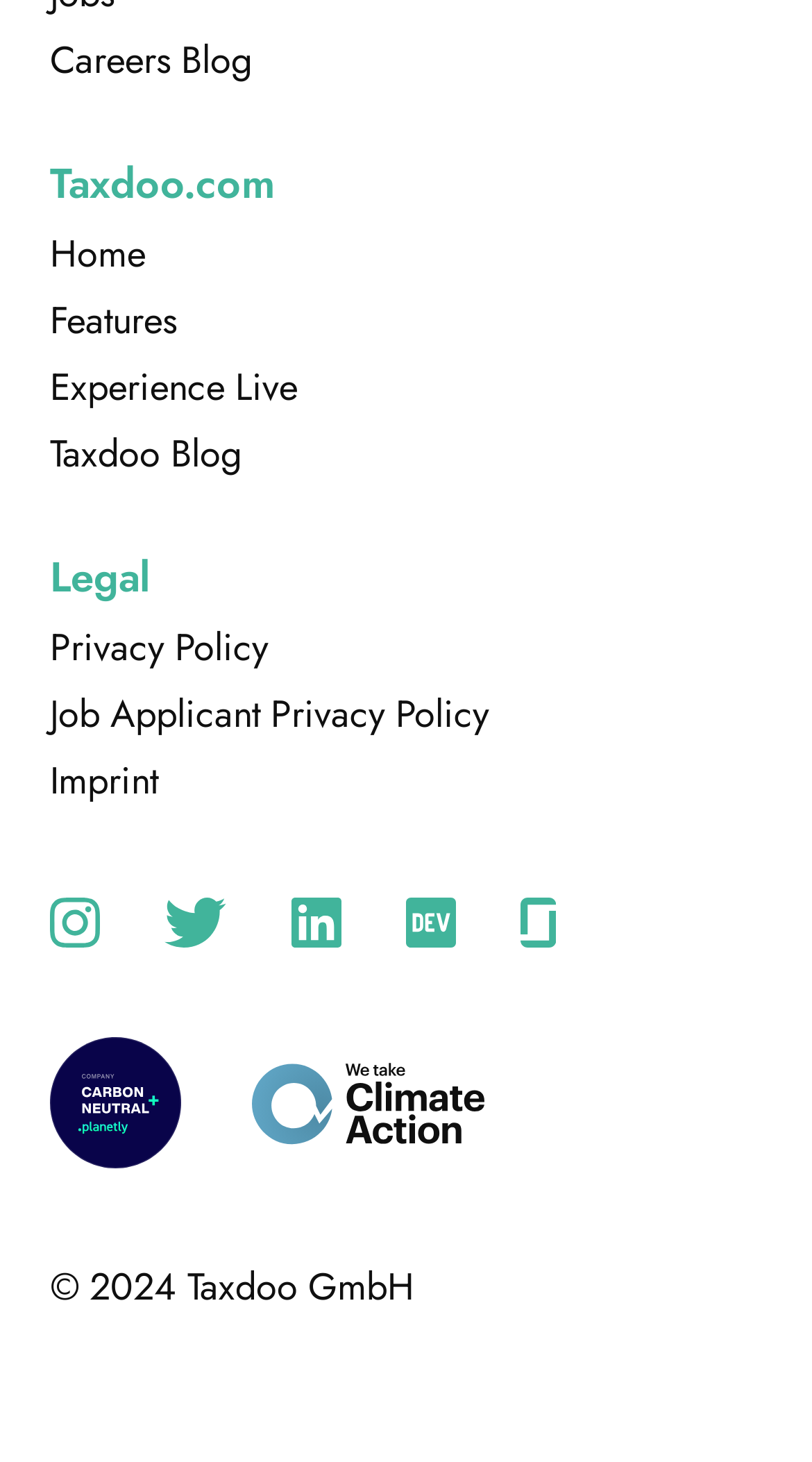Highlight the bounding box coordinates of the element you need to click to perform the following instruction: "Open Instagram."

[0.062, 0.612, 0.123, 0.645]